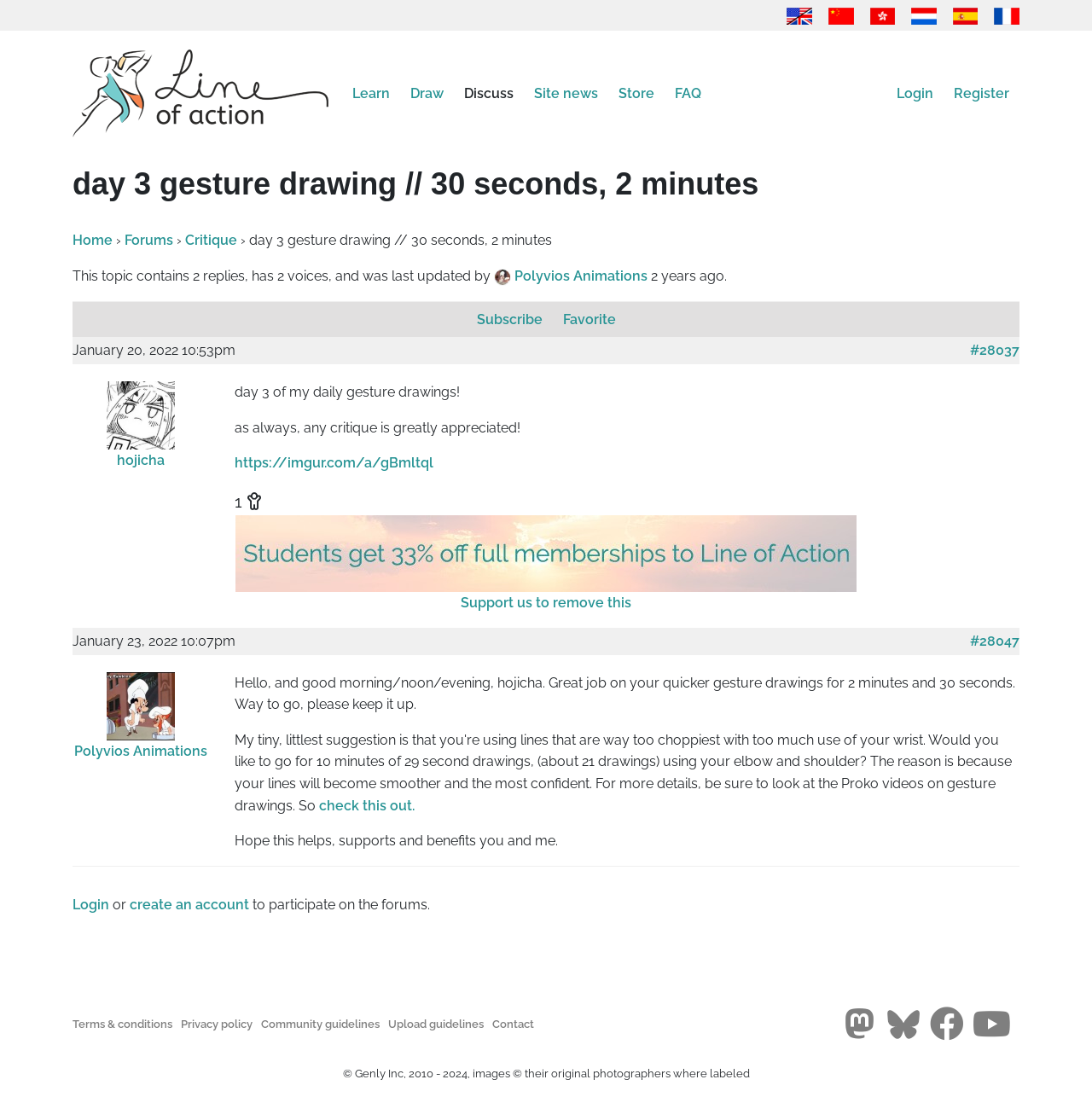What is the topic of this webpage?
Carefully analyze the image and provide a thorough answer to the question.

Based on the webpage content, I can see that the topic is related to gesture drawing, specifically day 3 of a daily gesture drawing exercise with a time limit of 30 seconds and 2 minutes. The webpage contains a discussion forum where users share their drawings and provide feedback to each other.